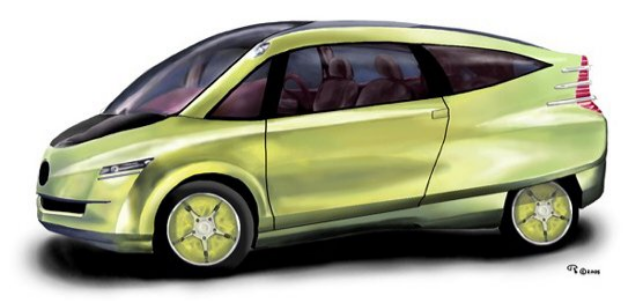Provide an extensive narrative of what is shown in the image.

This image features a conceptual vehicle design inspired by the unique structure of the boxfish. The car's sleek, aerodynamic shape, characterized by a smooth, curved exterior and minimalist lines, showcases an innovative approach to automotive design. The vibrant green color gives the vehicle a fresh and modern look, while the rounded wheels and streamlined profile emphasize efficiency and agility. This design embodies biomimicry, reflecting how nature’s optimal structures can influence modern engineering solutions. The boxfish's hexagonal skin structure, known for its strength and lightweight properties, significantly informs this vehicle's design, aiming to enhance both rigidity and reduce overall weight.